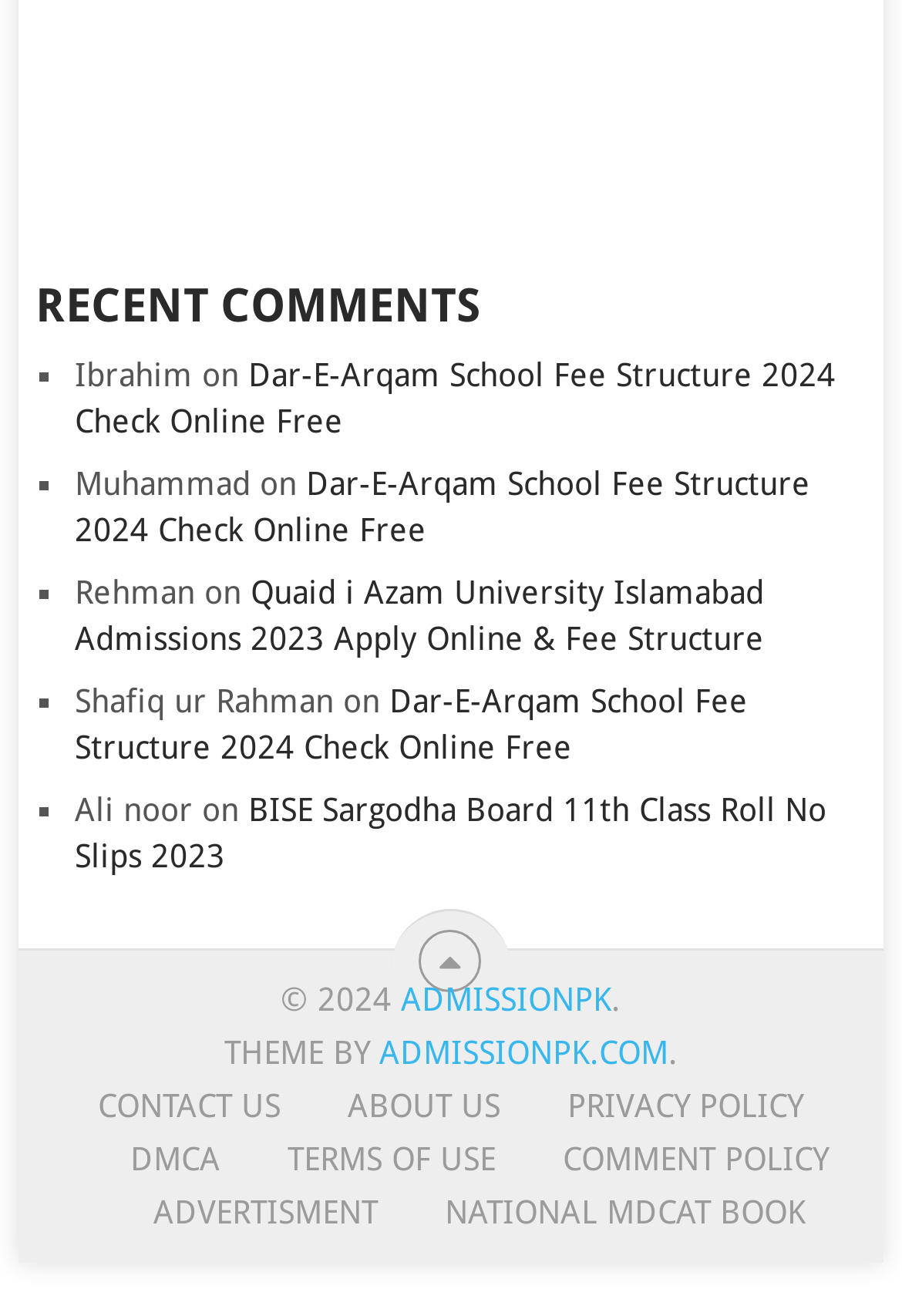Please provide a one-word or phrase answer to the question: 
What is the copyright year mentioned at the bottom of the page?

2024